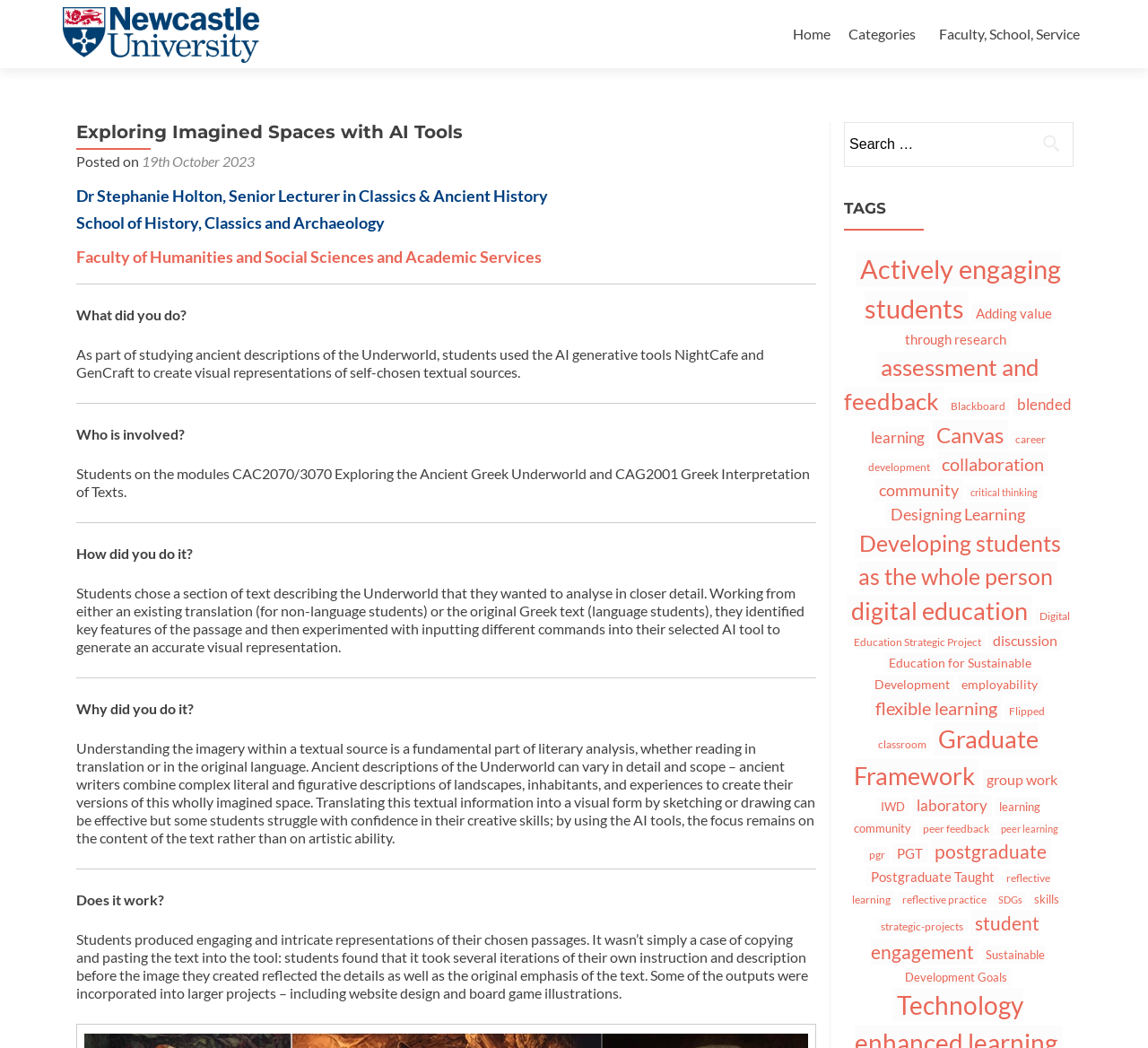What is the purpose of using AI tools in the teaching practice?
Answer the question with just one word or phrase using the image.

To understand imagery in textual sources